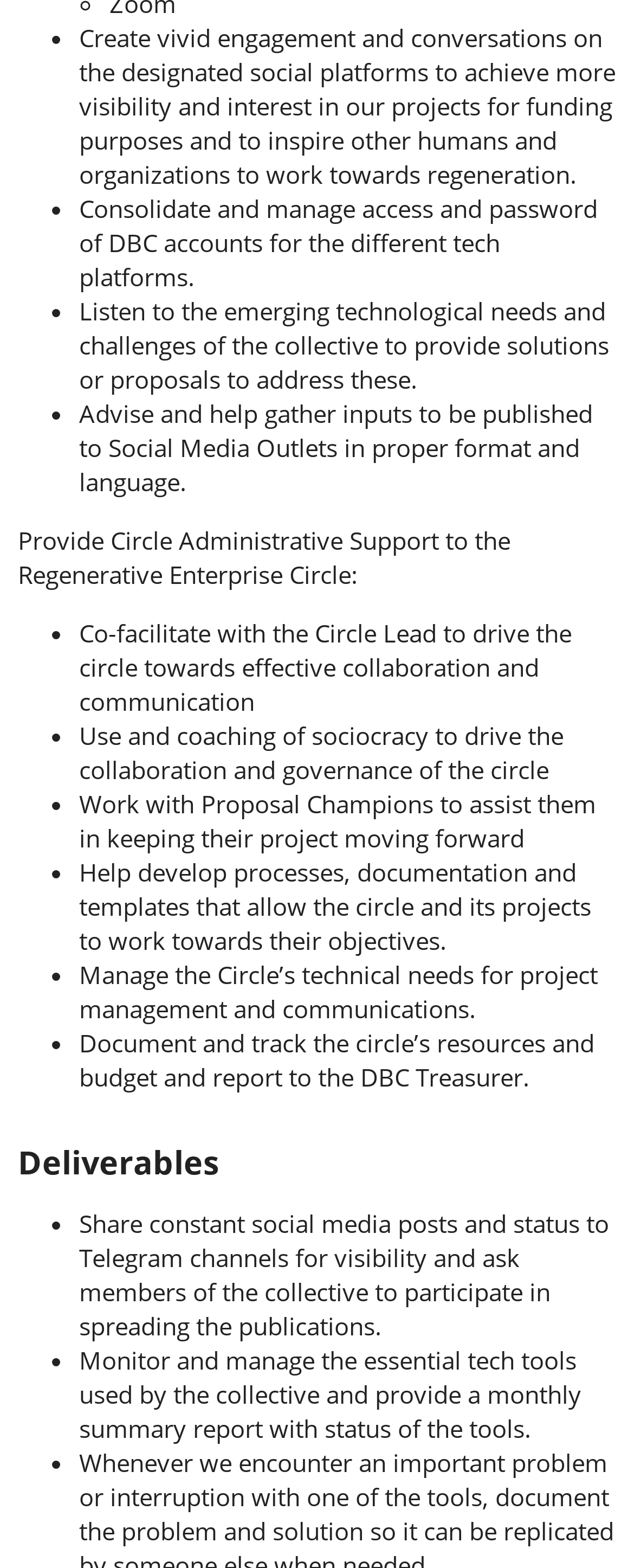What kind of report is required to be submitted by the Circle?
Please provide a comprehensive answer based on the information in the image.

The webpage mentions that one of the tasks is to 'Monitor and manage the essential tech tools used by the collective and provide a monthly summary report with status of the tools.' This indicates that the Circle is required to submit a monthly summary report.